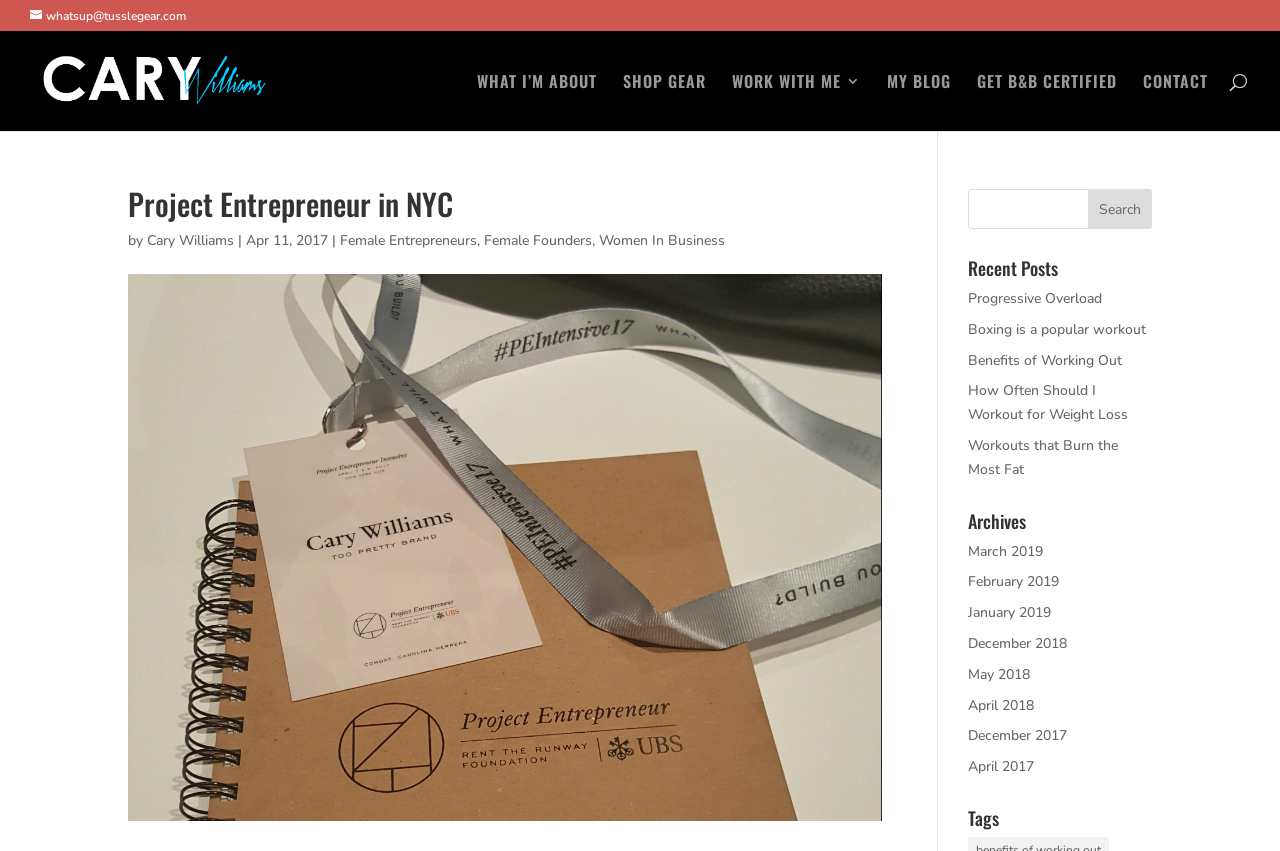Using the provided element description: "WORK WITH ME", identify the bounding box coordinates. The coordinates should be four floats between 0 and 1 in the order [left, top, right, bottom].

[0.572, 0.087, 0.673, 0.154]